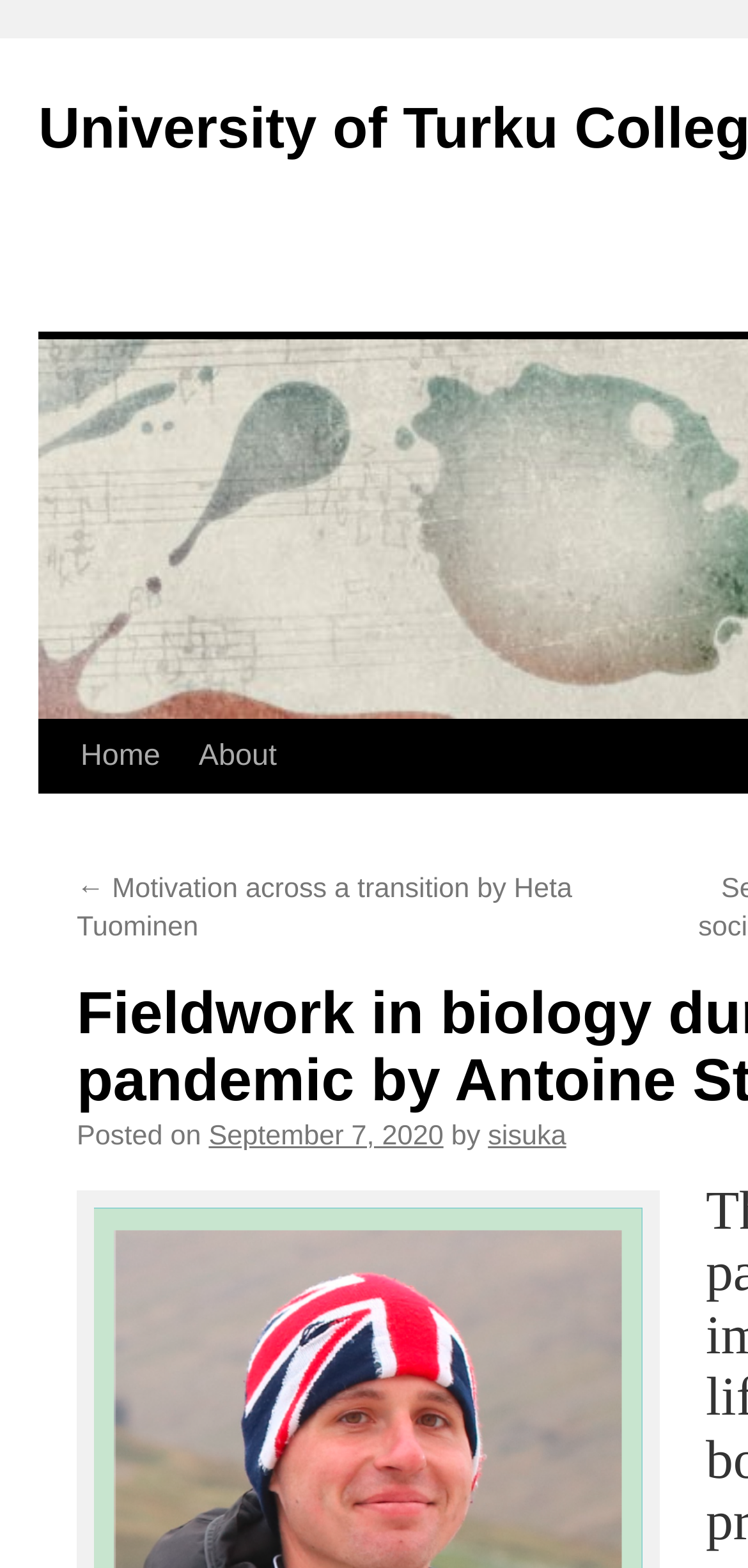How many elements are below the 'Home' link?
Based on the image, provide a one-word or brief-phrase response.

4